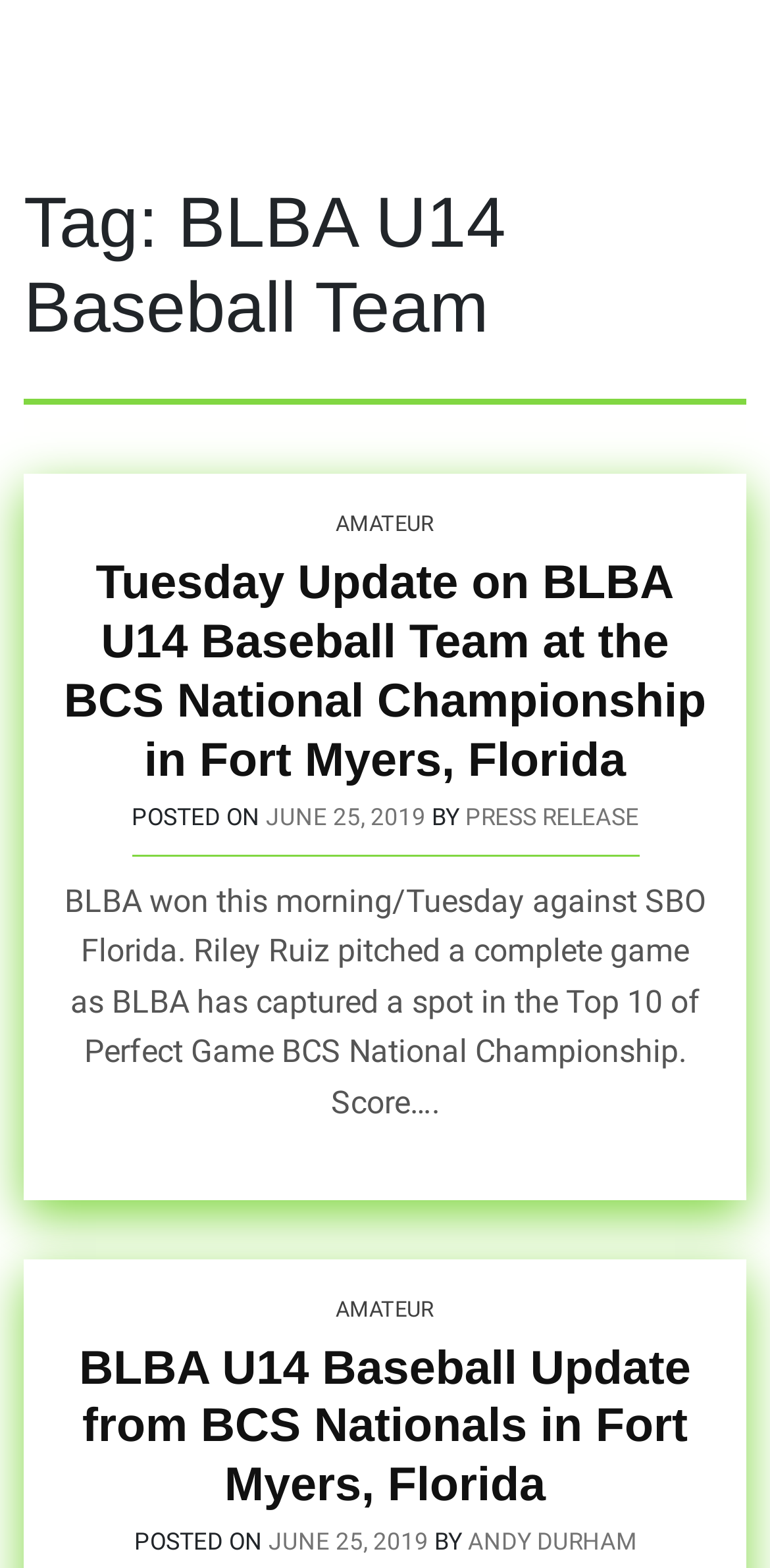Predict the bounding box of the UI element that fits this description: "Amateur".

[0.082, 0.328, 0.918, 0.342]